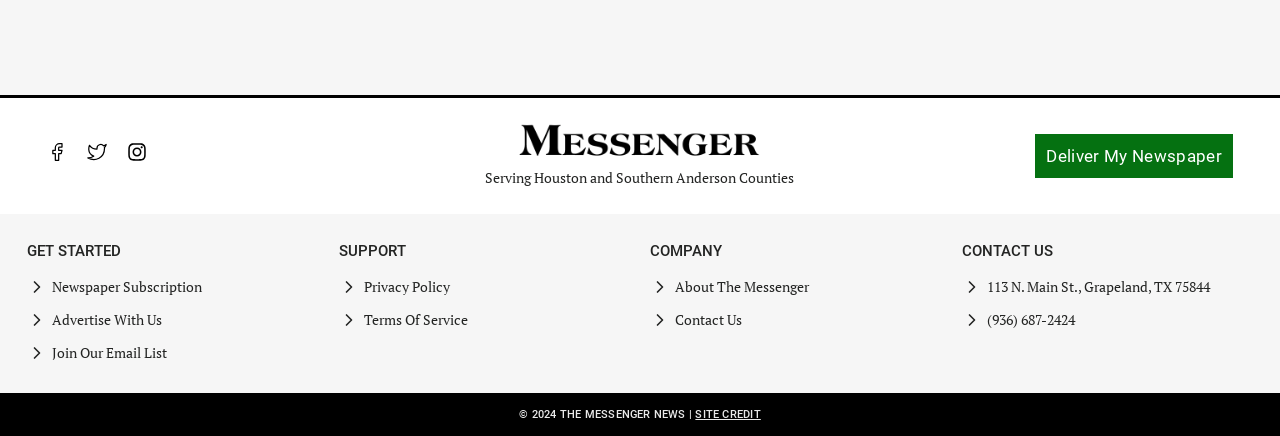Please identify the bounding box coordinates of the clickable region that I should interact with to perform the following instruction: "Click on Deliver My Newspaper". The coordinates should be expressed as four float numbers between 0 and 1, i.e., [left, top, right, bottom].

[0.809, 0.306, 0.963, 0.408]